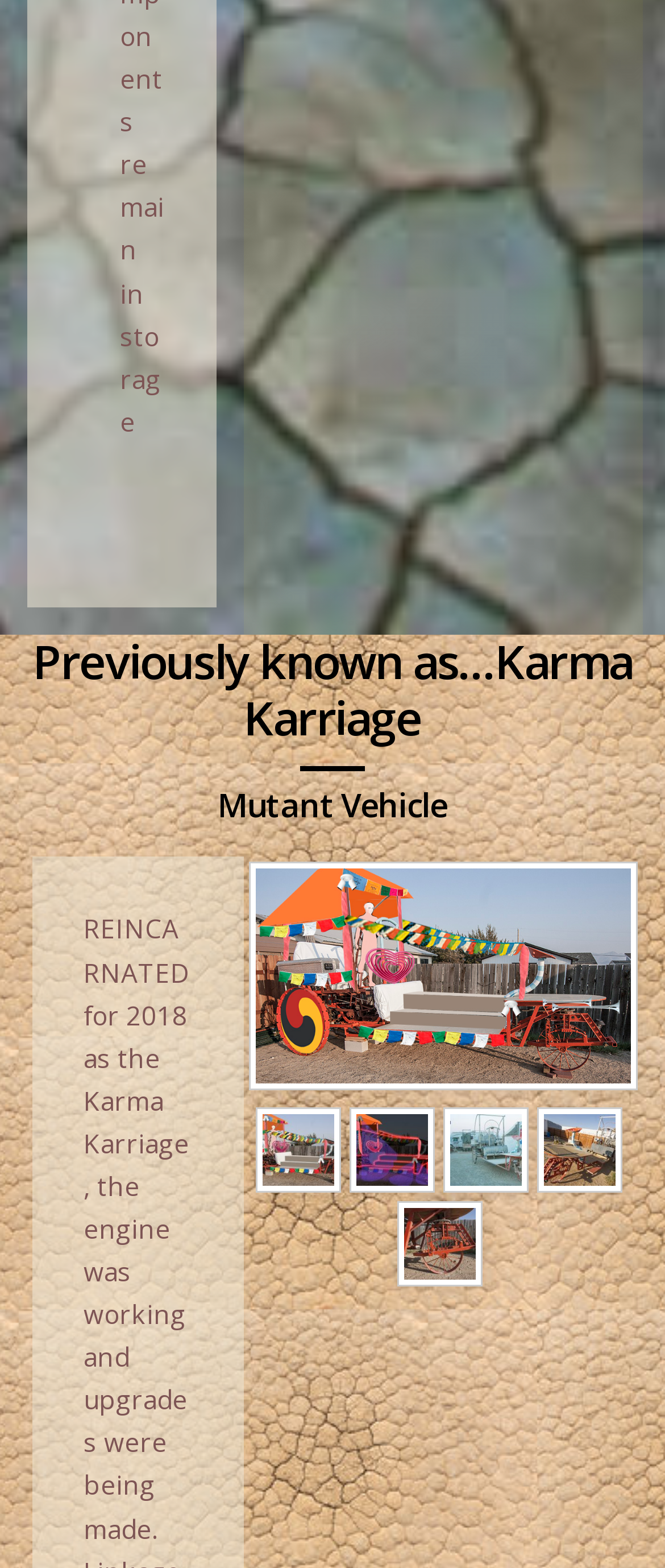Extract the bounding box coordinates for the UI element described by the text: "title="frontwheel"". The coordinates should be in the form of [left, top, right, bottom] with values between 0 and 1.

[0.596, 0.766, 0.737, 0.816]